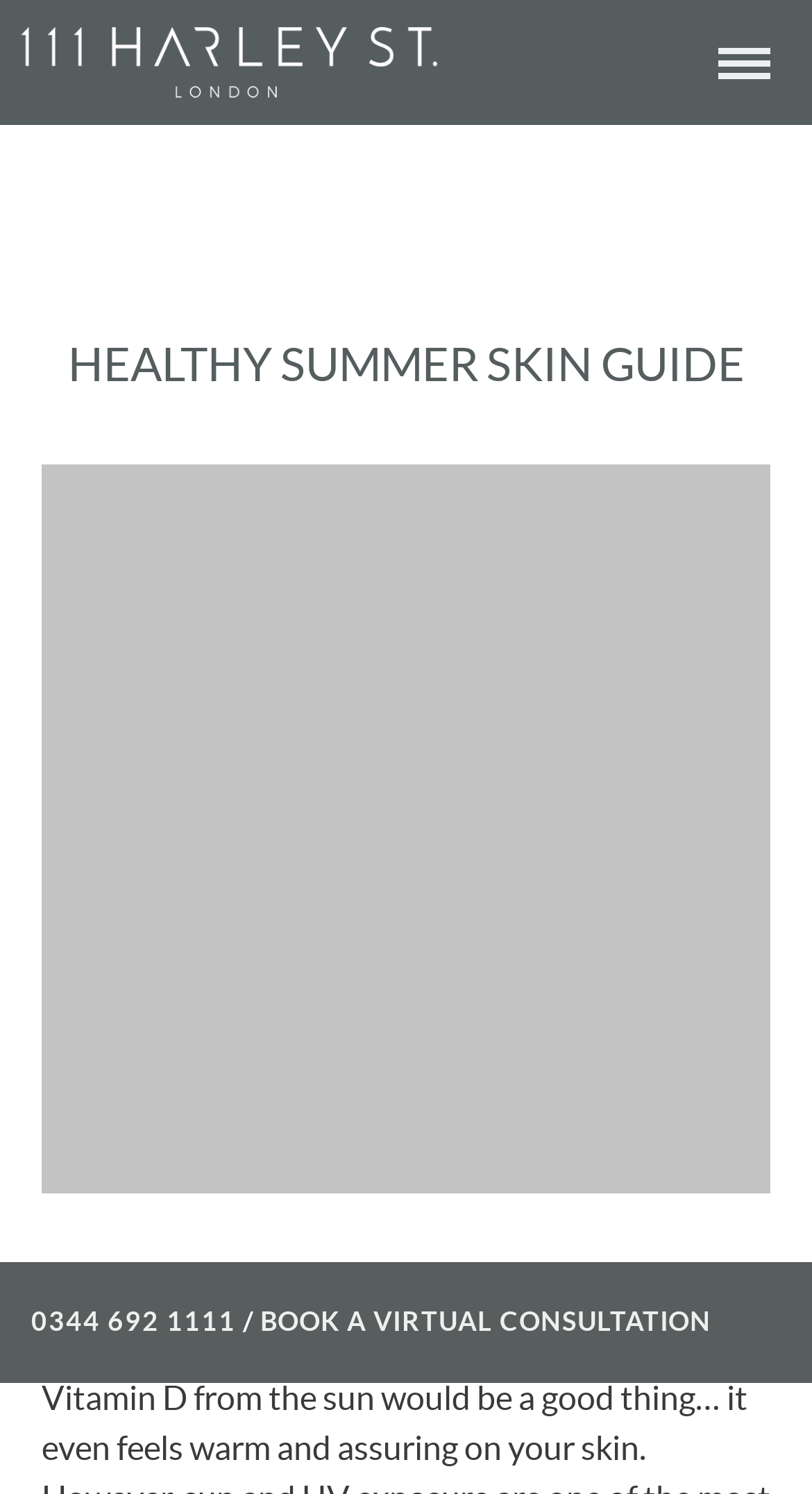Answer the question in a single word or phrase:
How many links are in the top section?

Two